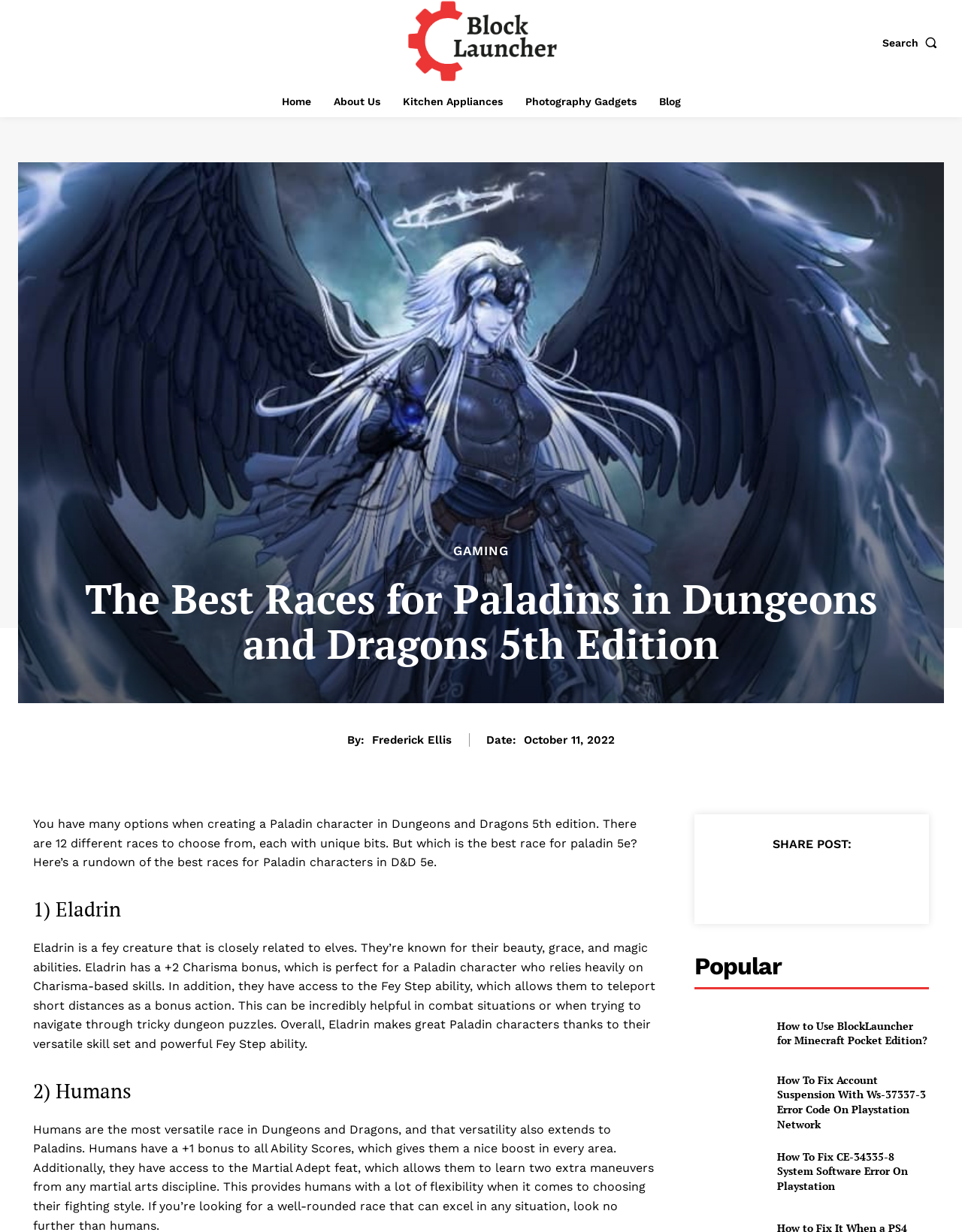Please provide the bounding box coordinate of the region that matches the element description: Kitchen Appliances. Coordinates should be in the format (top-left x, top-left y, bottom-right x, bottom-right y) and all values should be between 0 and 1.

[0.411, 0.069, 0.53, 0.095]